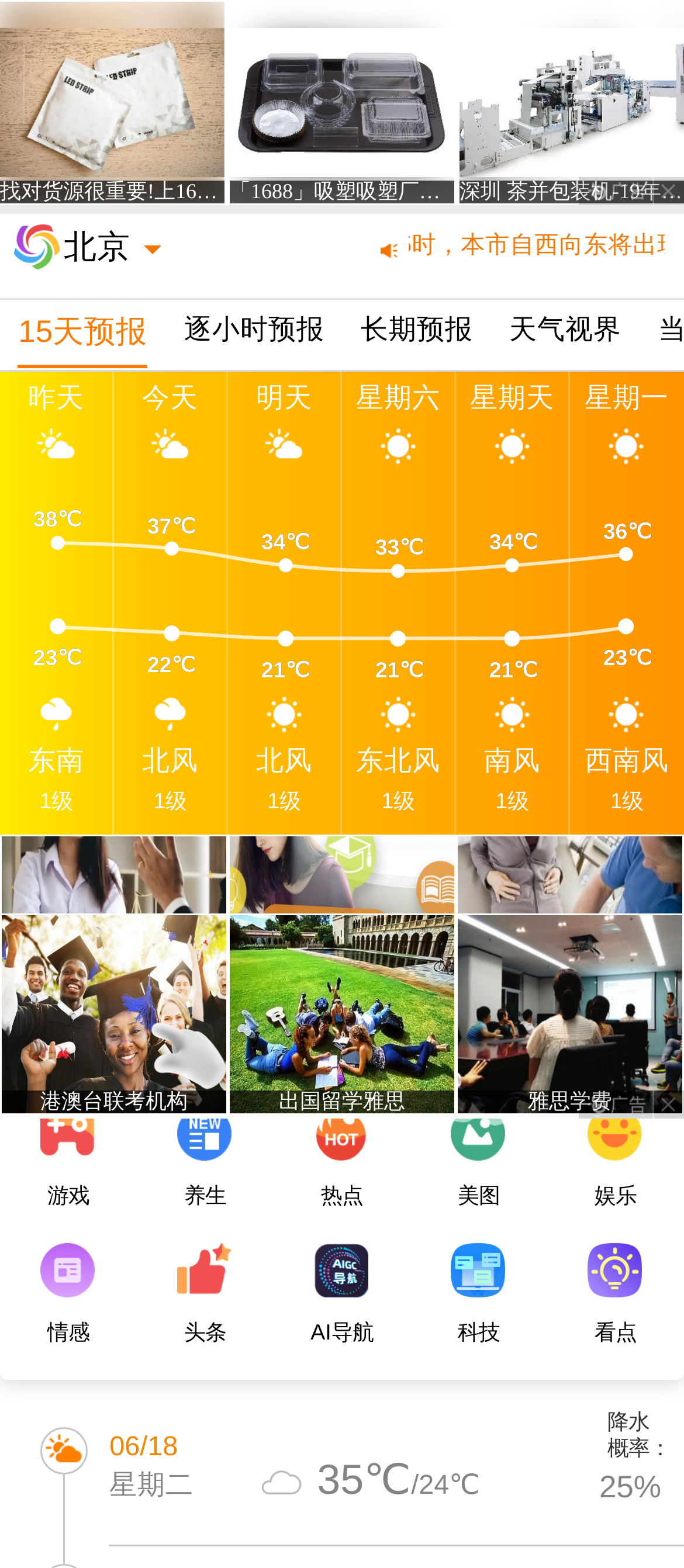Select the bounding box coordinates of the element I need to click to carry out the following instruction: "view hourly weather forecast".

[0.269, 0.192, 0.474, 0.235]